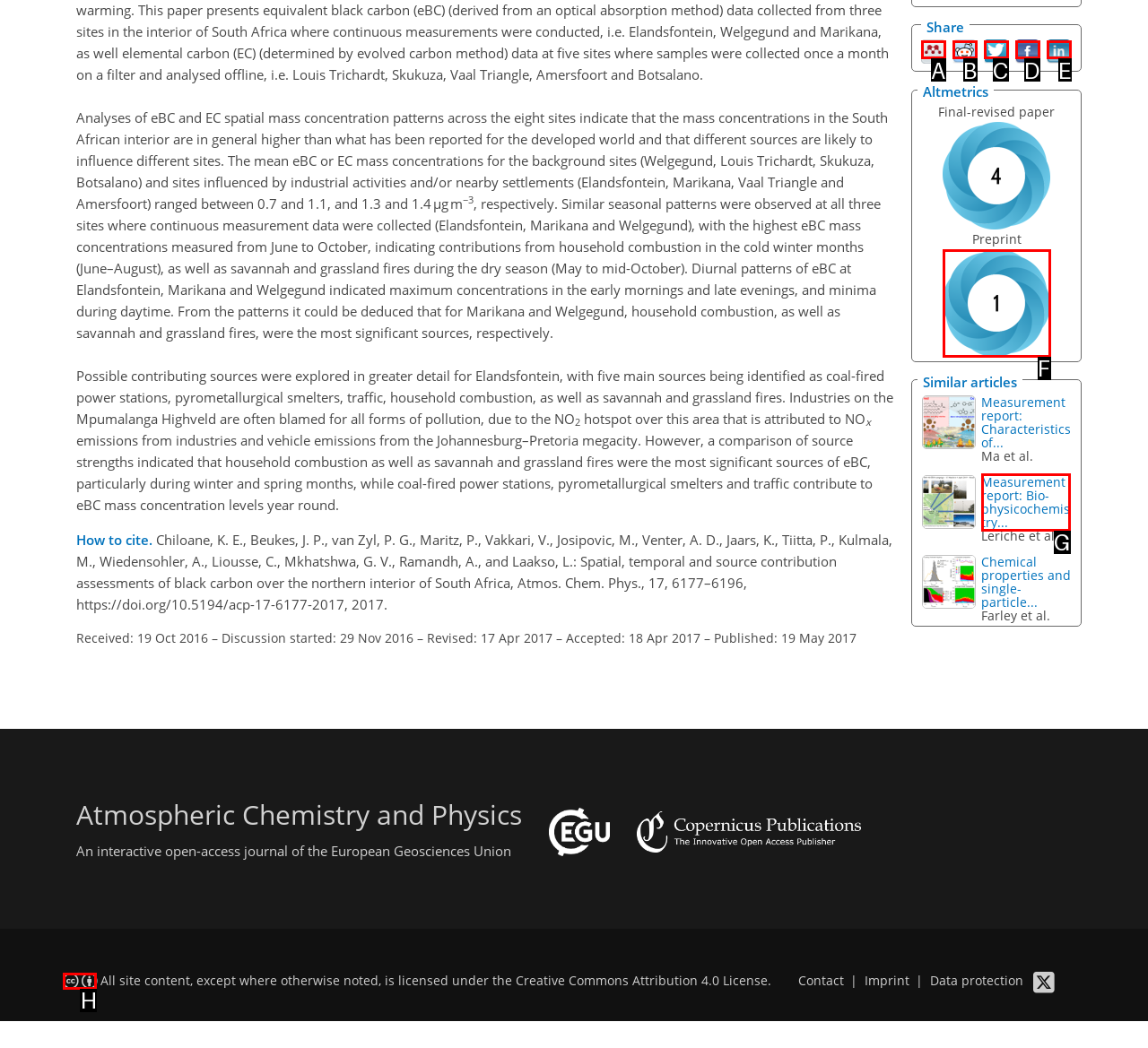Identify which HTML element matches the description: title="LinkedIn"
Provide your answer in the form of the letter of the correct option from the listed choices.

E